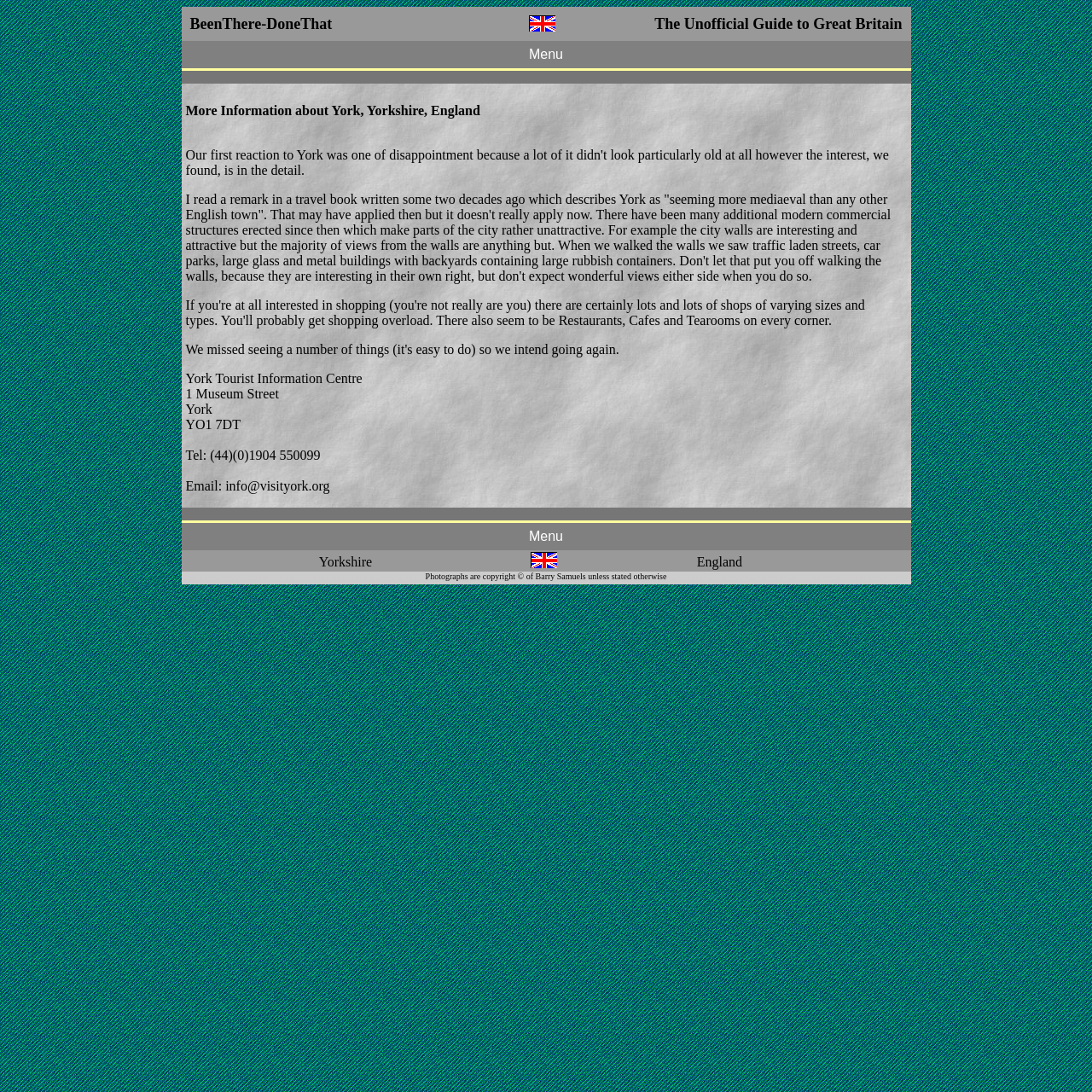How many telephone numbers are listed on the webpage?
Using the image as a reference, answer the question in detail.

The webpage lists a single telephone number, which is 'Tel: (44)(0)1904 550099'. This is the only telephone number mentioned on the webpage.